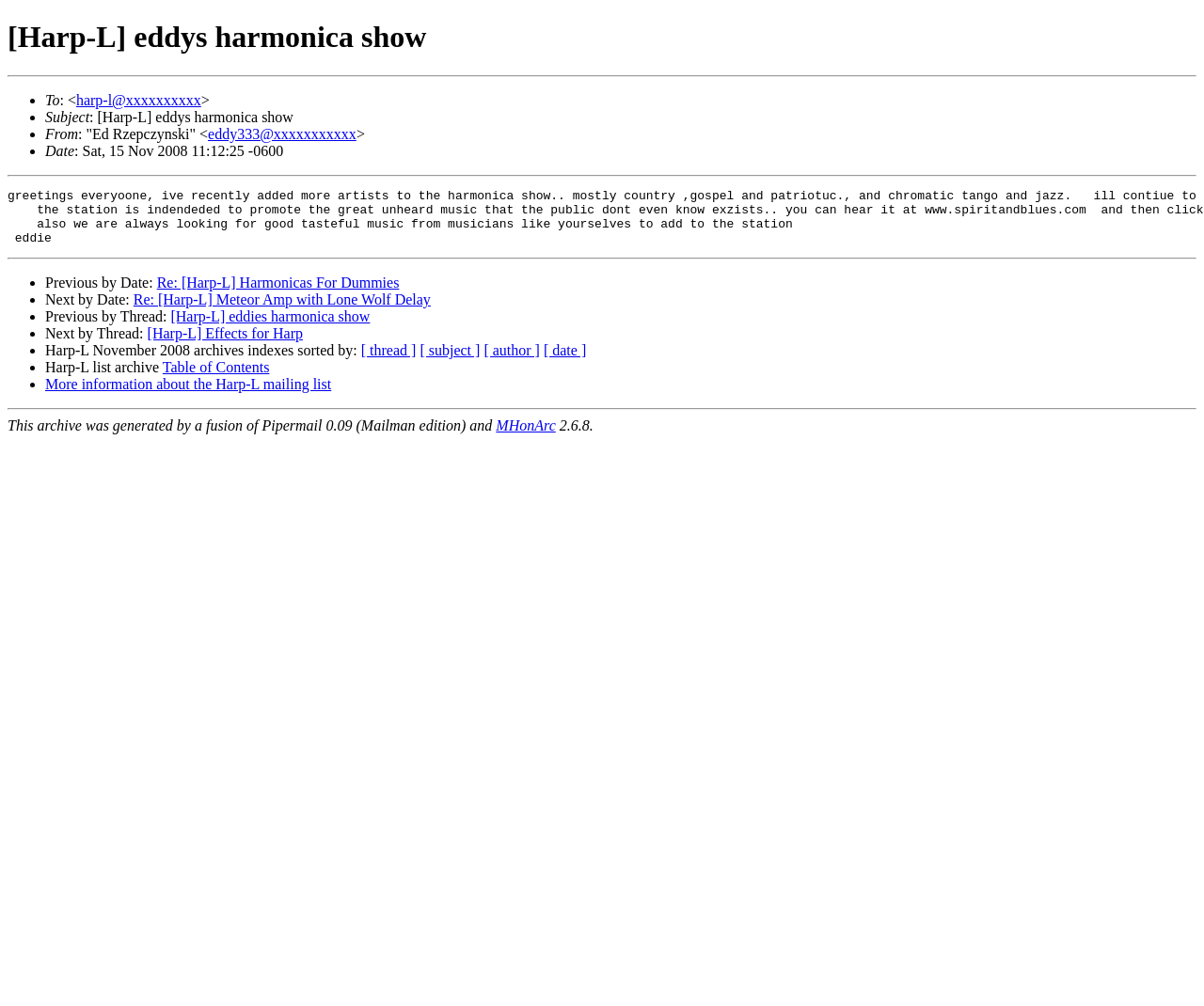Using a single word or phrase, answer the following question: 
What is the date of the email?

Sat, 15 Nov 2008 11:12:25 -0600